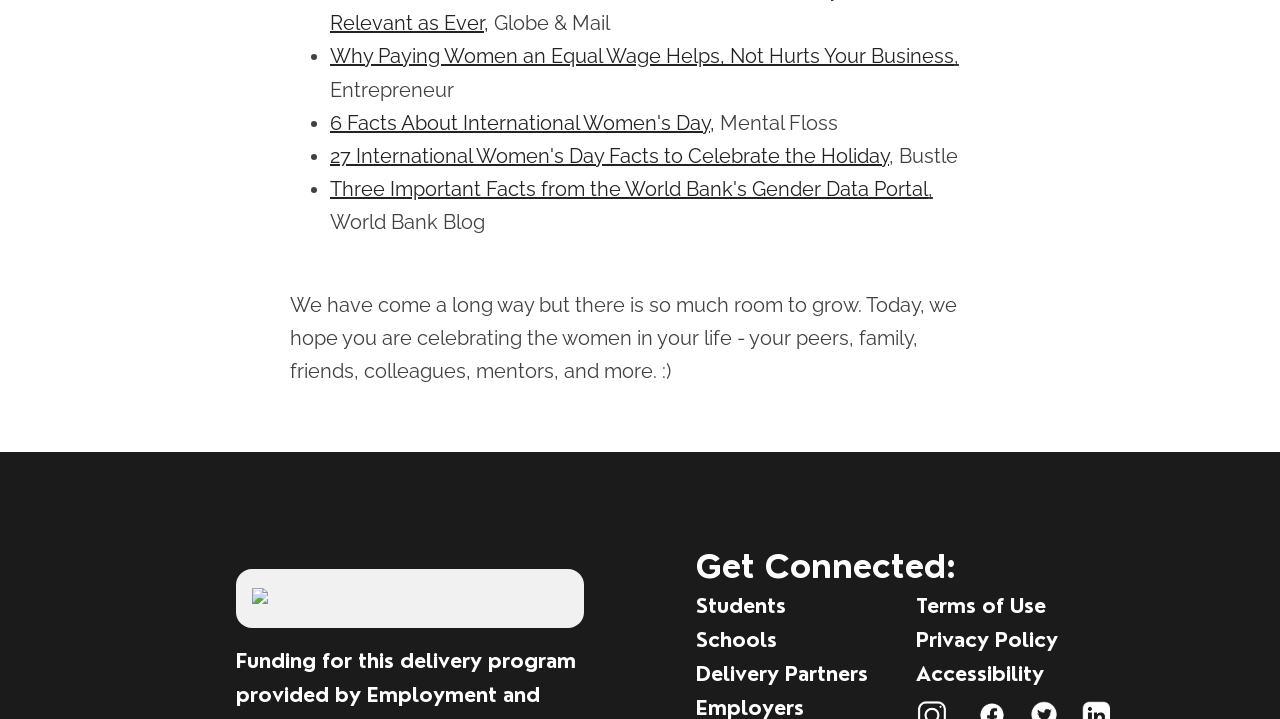Use a single word or phrase to answer the following:
What is the heading below the publications list?

Get Connected: